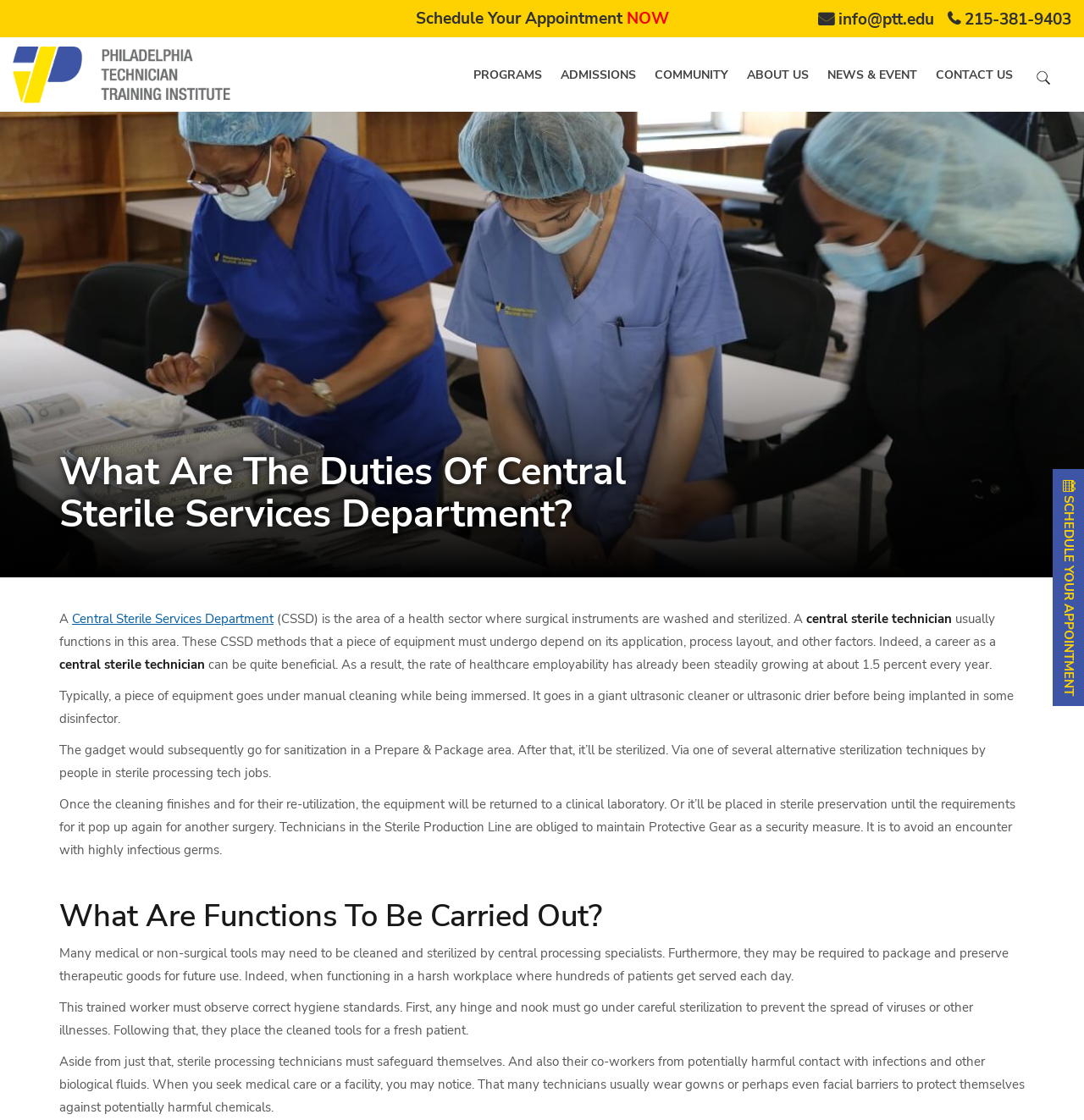Use the details in the image to answer the question thoroughly: 
Why do sterile processing technicians wear protective gear?

The webpage explains that technicians in the Sterile Production Line are obliged to maintain Protective Gear as a security measure to avoid an encounter with highly infectious germs. This is necessary because they work in a harsh environment where hundreds of patients are served daily.